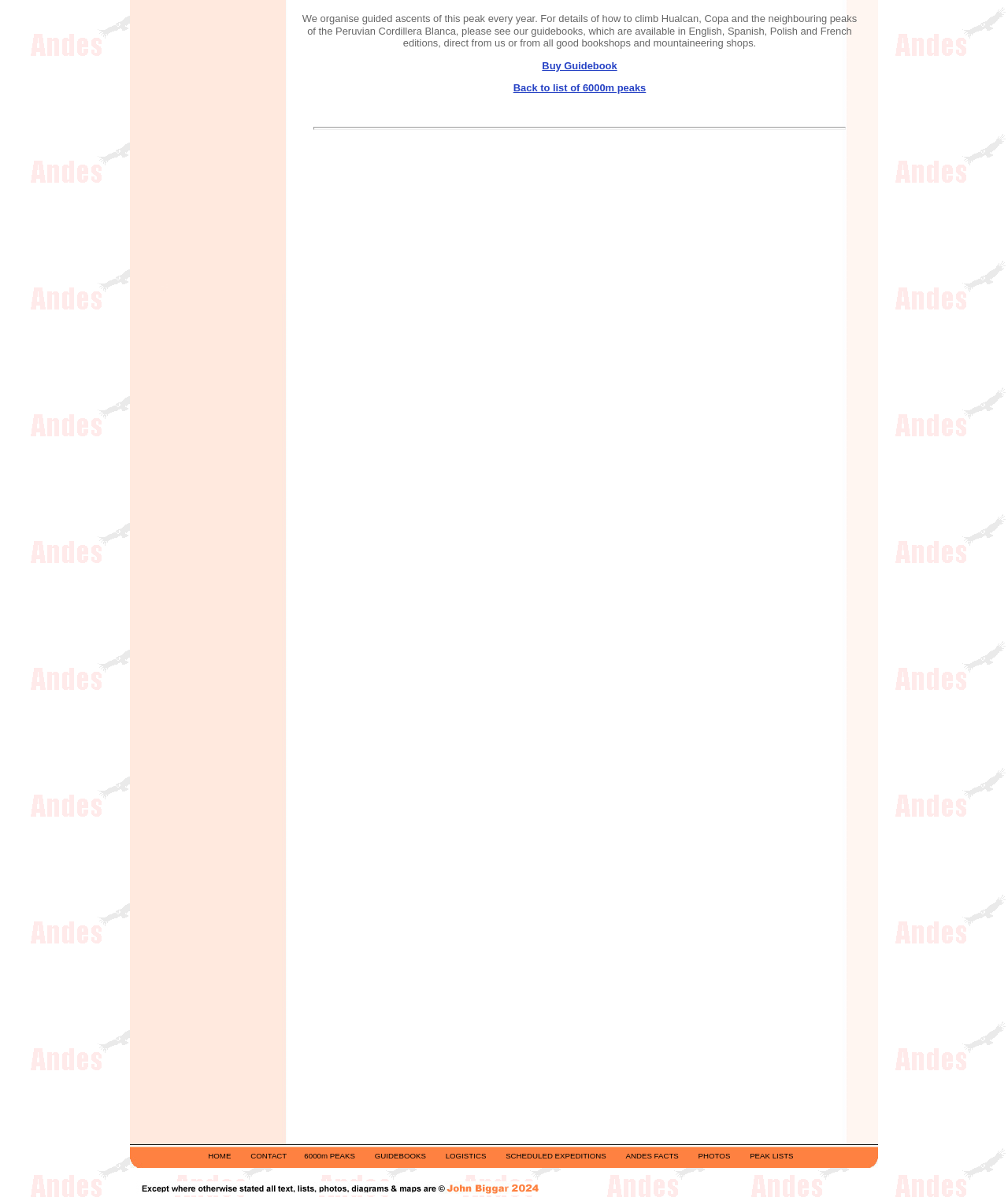Identify the coordinates of the bounding box for the element that must be clicked to accomplish the instruction: "Go to 'pho-country.com'".

None